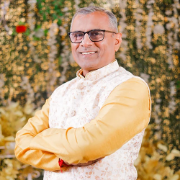Please reply to the following question using a single word or phrase: 
What is Amrit S Patel's role?

Managing Director